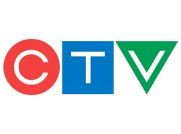What shape is the letter 'V' presented in?
Can you offer a detailed and complete answer to this question?

The logo incorporates the letters 'C', 'T', and 'V' in distinct colors and shapes, and the 'V' is presented in a green triangle, creating a strong visual identity.